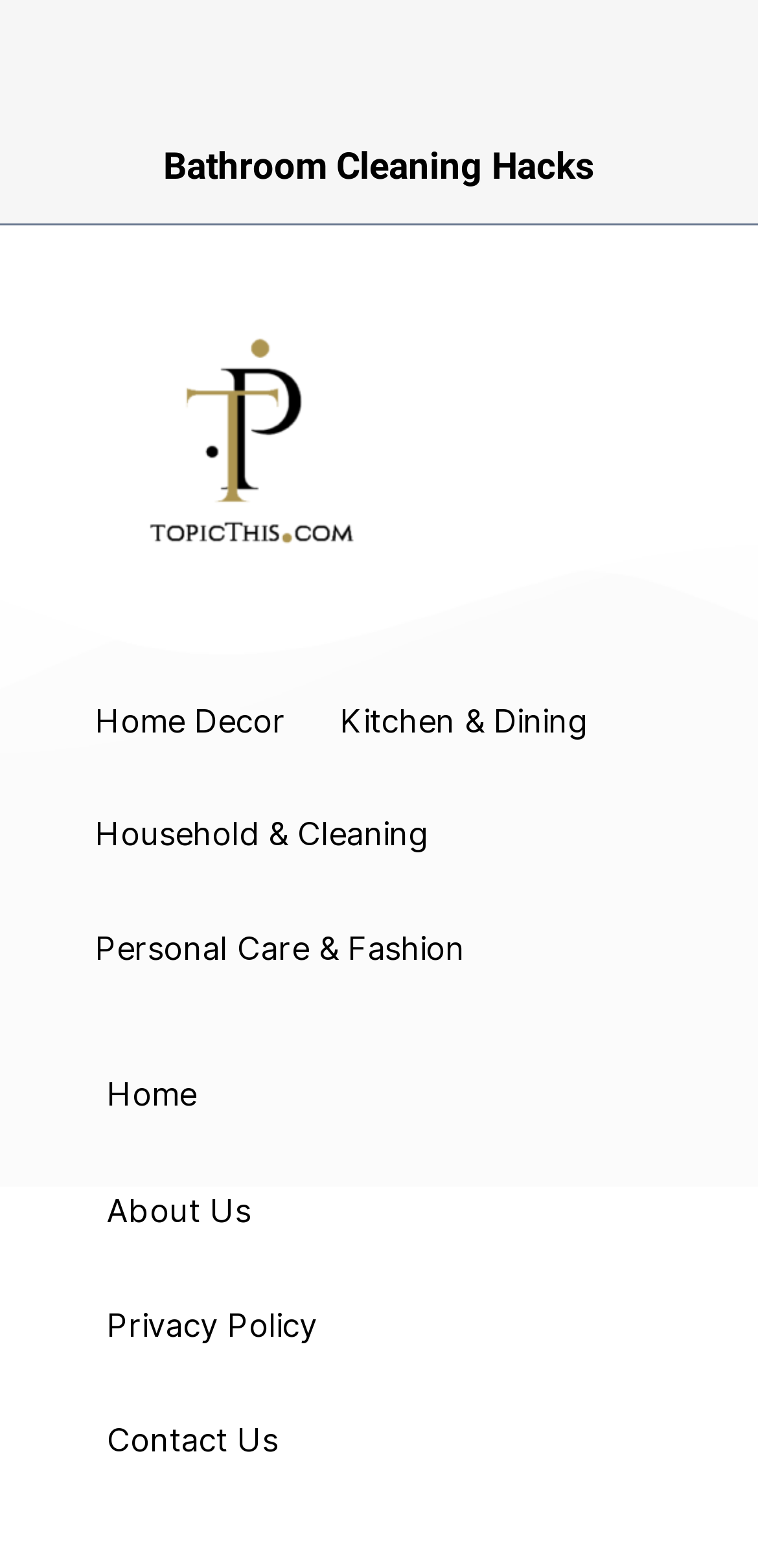Reply to the question with a brief word or phrase: What is the category of 'Household & Cleaning'?

Navigation link